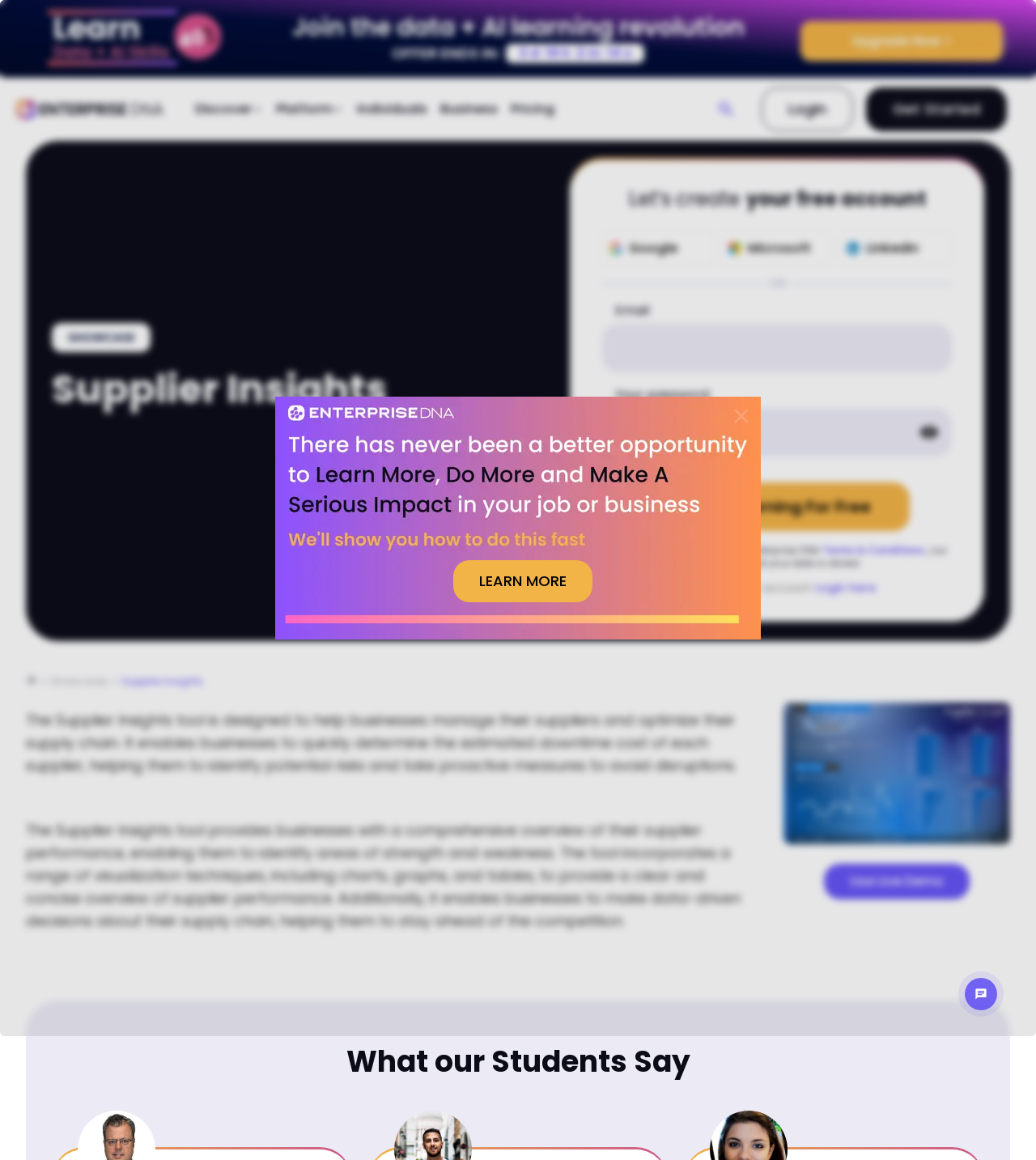Respond to the question below with a single word or phrase: What is the estimated downtime cost used for?

Identify potential risks